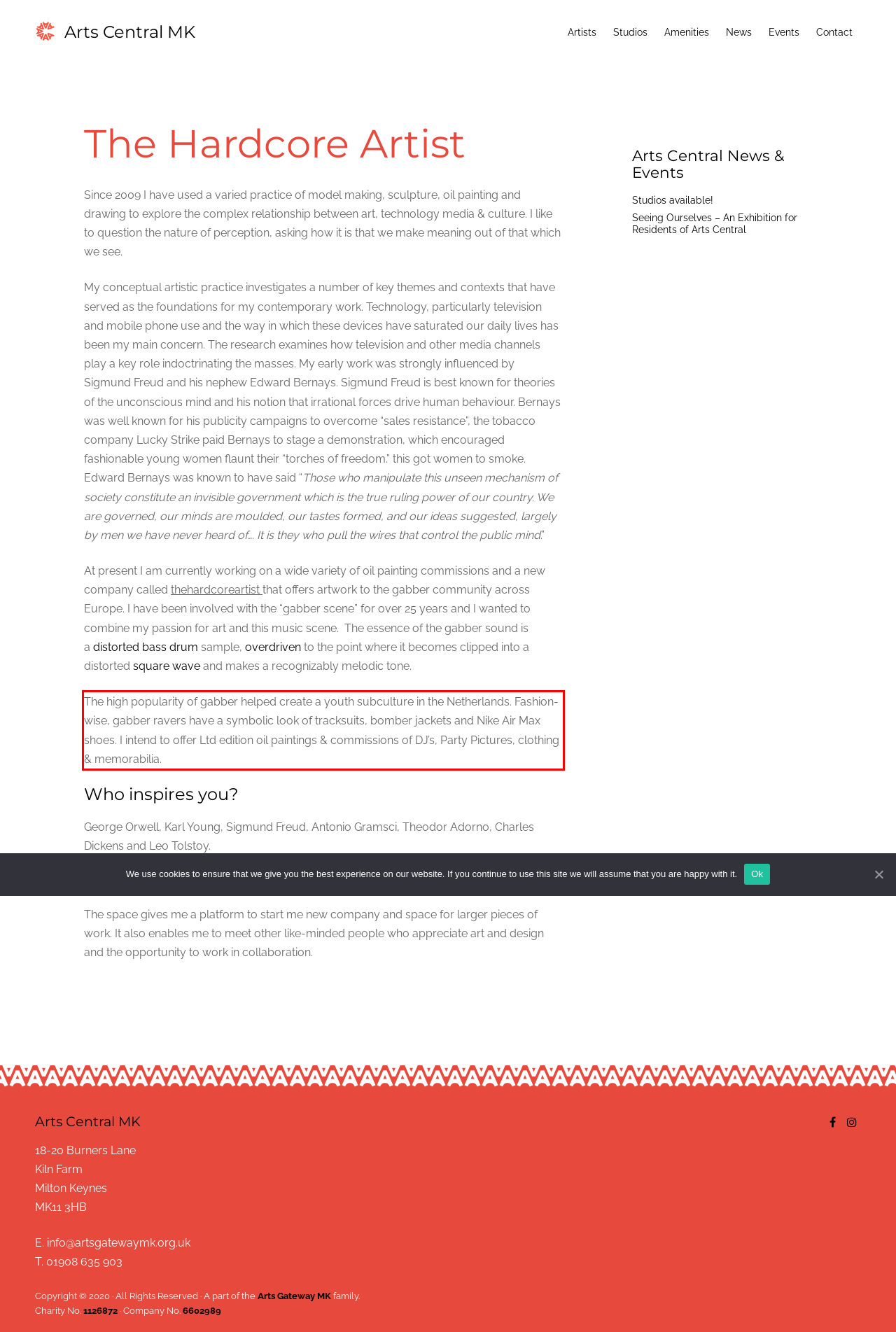Locate the red bounding box in the provided webpage screenshot and use OCR to determine the text content inside it.

The high popularity of gabber helped create a youth subculture in the Netherlands. Fashion-wise, gabber ravers have a symbolic look of tracksuits, bomber jackets and Nike Air Max shoes. I intend to offer Ltd edition oil paintings & commissions of DJ’s, Party Pictures, clothing & memorabilia.